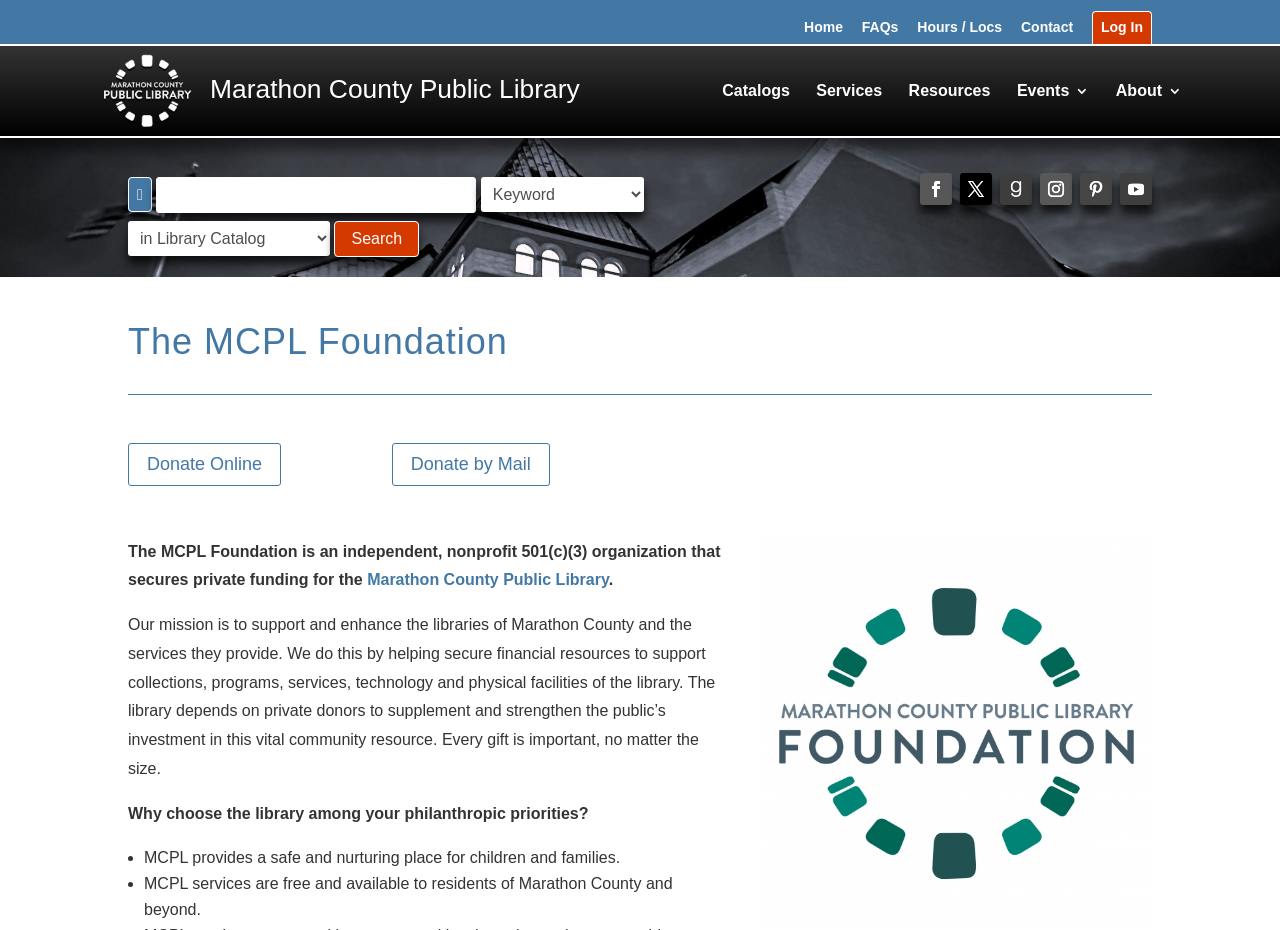Using the image as a reference, answer the following question in as much detail as possible:
How many social media links are present?

I found the answer by counting the links with Unicode characters, such as '', '', '', '', '', and '', which are commonly used in social media links, and found a total of 6 links.